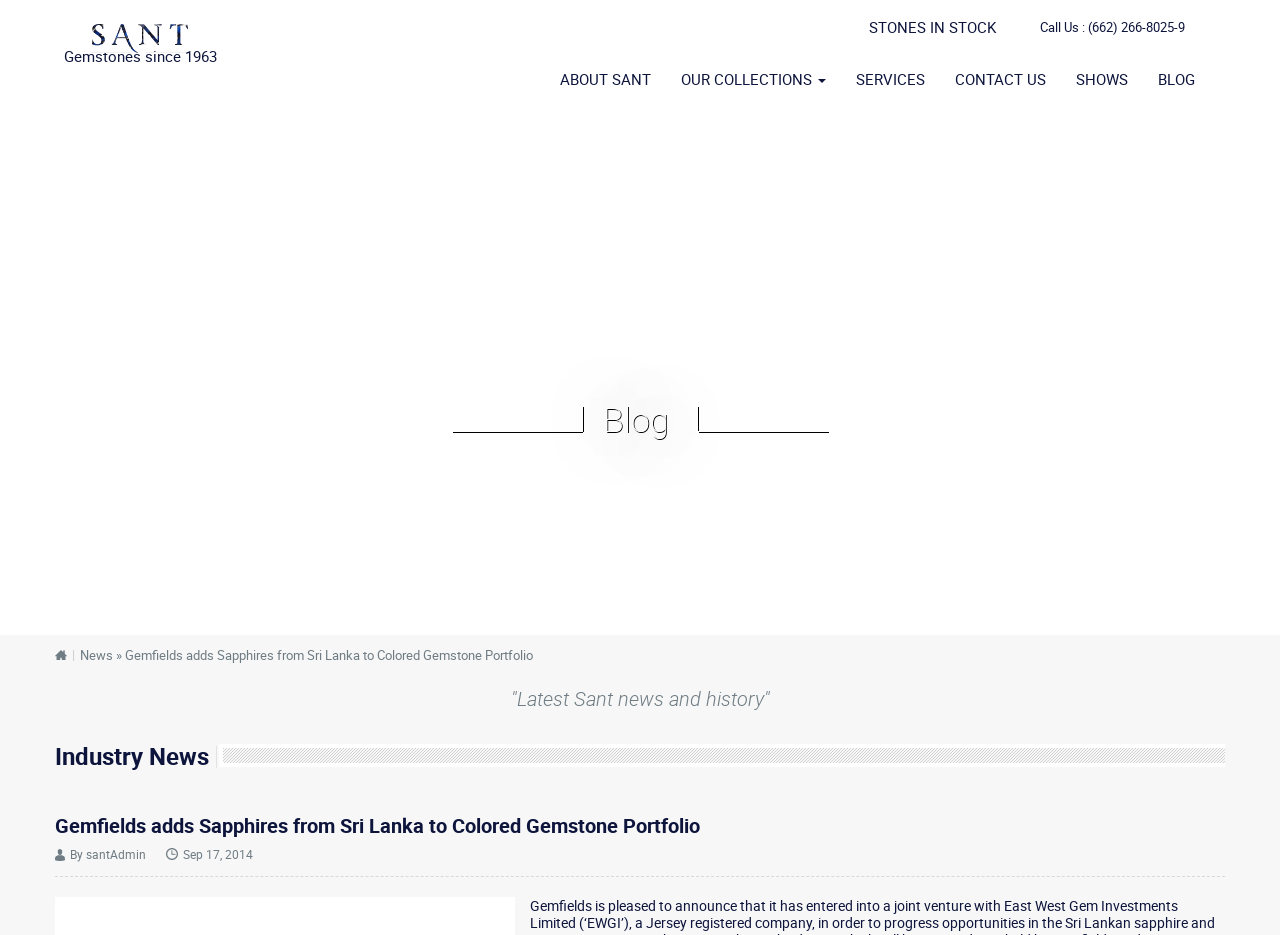What is the latest news about Sant?
Based on the visual details in the image, please answer the question thoroughly.

I found the latest news by looking at the heading with the text 'Gemfields adds Sapphires from Sri Lanka to Colored Gemstone Portfolio' which is located below the 'Blog' heading.